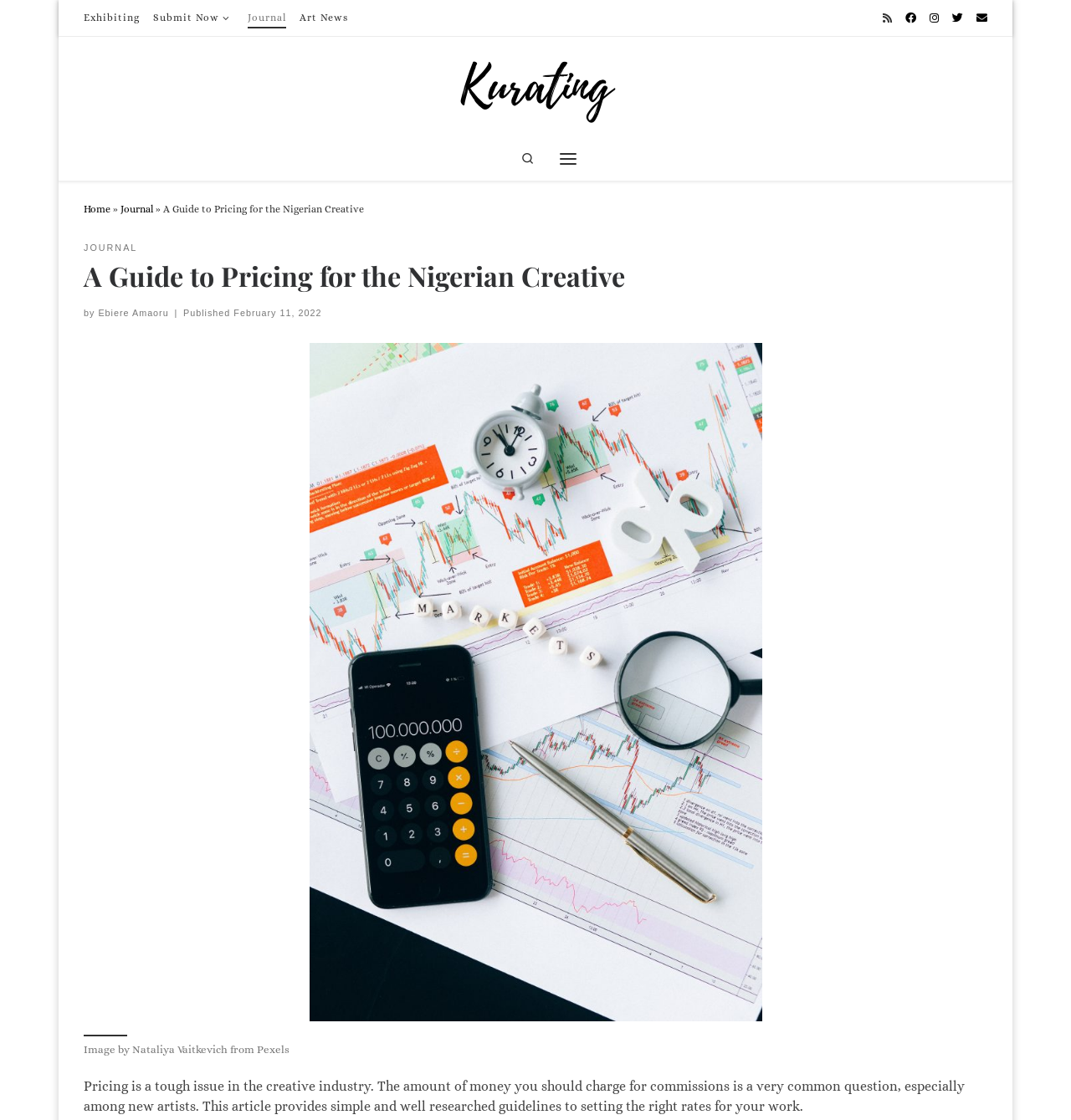Determine the bounding box coordinates of the UI element described below. Use the format (top-left x, top-left y, bottom-right x, bottom-right y) with floating point numbers between 0 and 1: Journal

[0.078, 0.214, 0.128, 0.229]